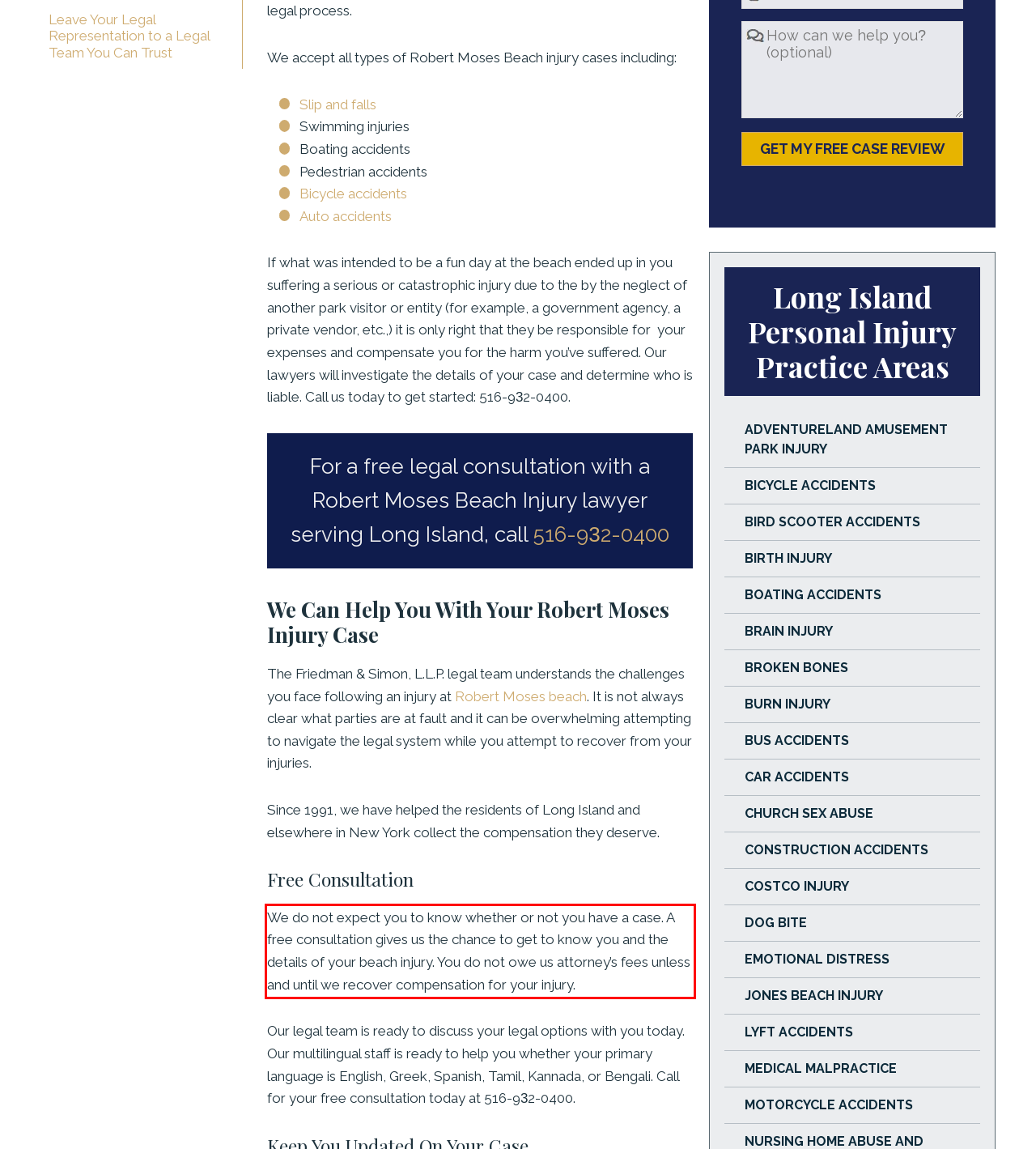You have a screenshot of a webpage with a red bounding box. Identify and extract the text content located inside the red bounding box.

We do not expect you to know whether or not you have a case. A free consultation gives us the chance to get to know you and the details of your beach injury. You do not owe us attorney’s fees unless and until we recover compensation for your injury.